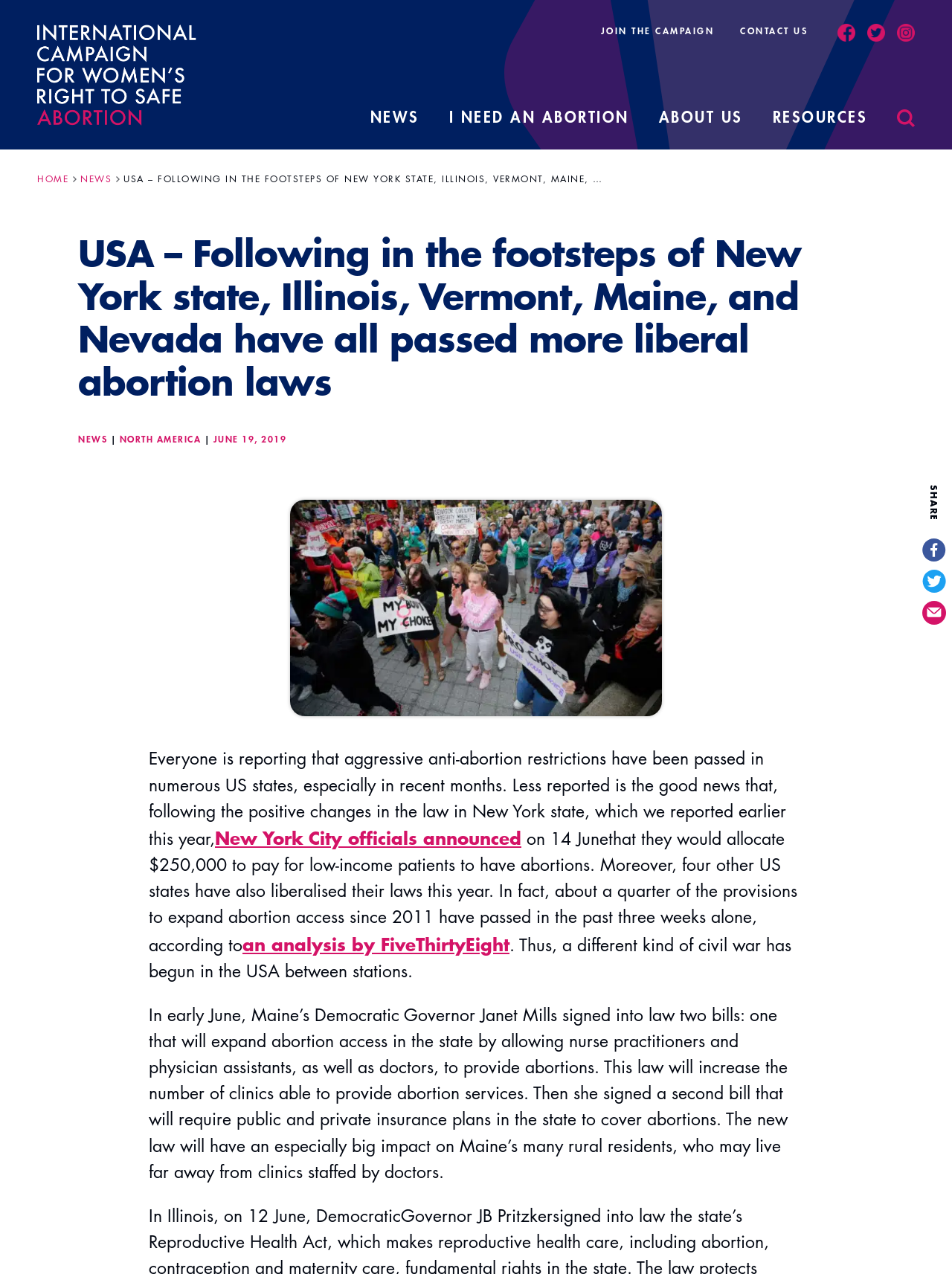Point out the bounding box coordinates of the section to click in order to follow this instruction: "Contact the wedding venue using the '(631)737-0088' phone number".

None